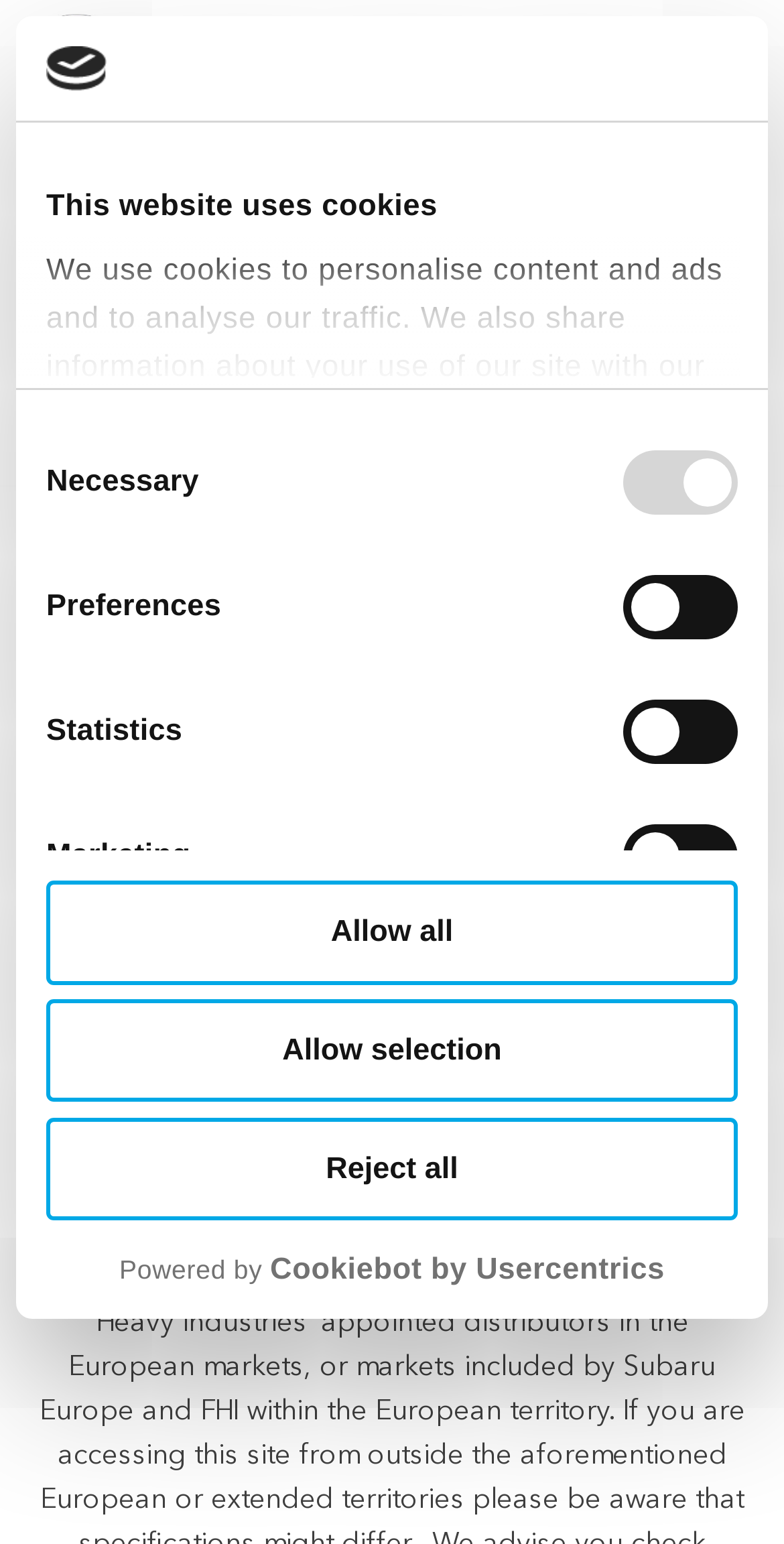Kindly respond to the following question with a single word or a brief phrase: 
How many buttons are available for consent selection?

3